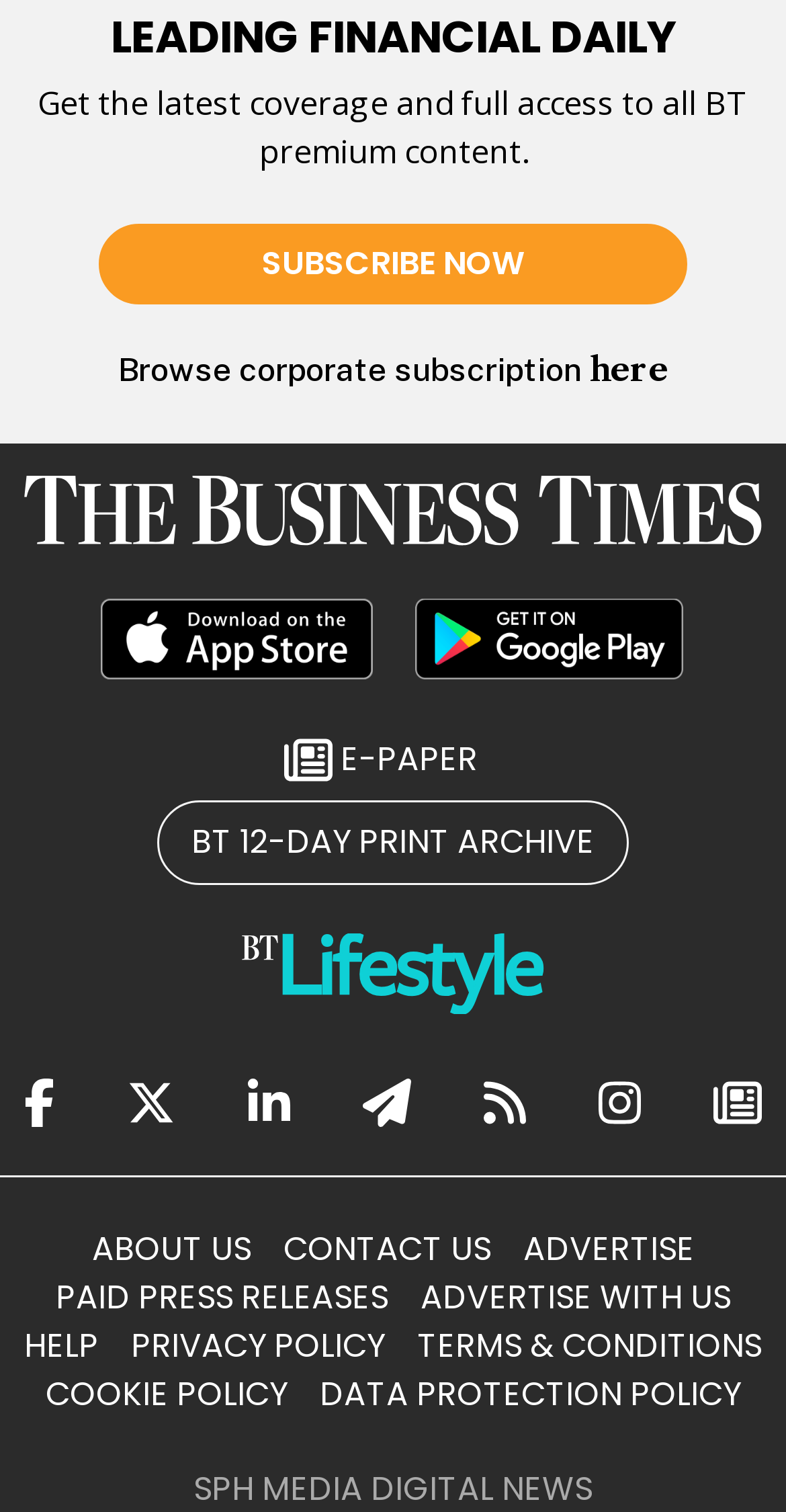How many social media platforms can you share on?
Examine the image and give a concise answer in one word or a short phrase.

6